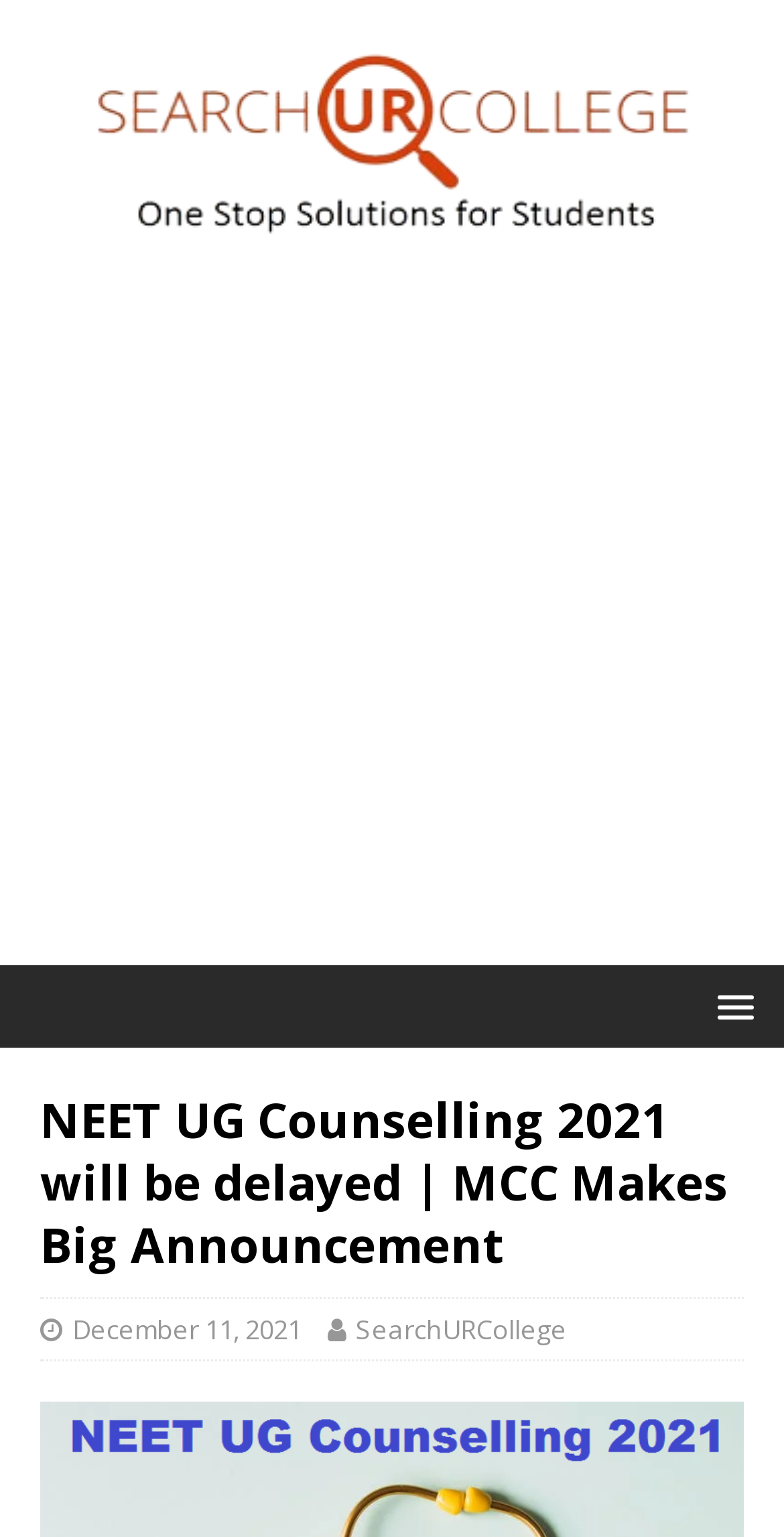Respond to the following question using a concise word or phrase: 
Is there a popup menu available?

Yes